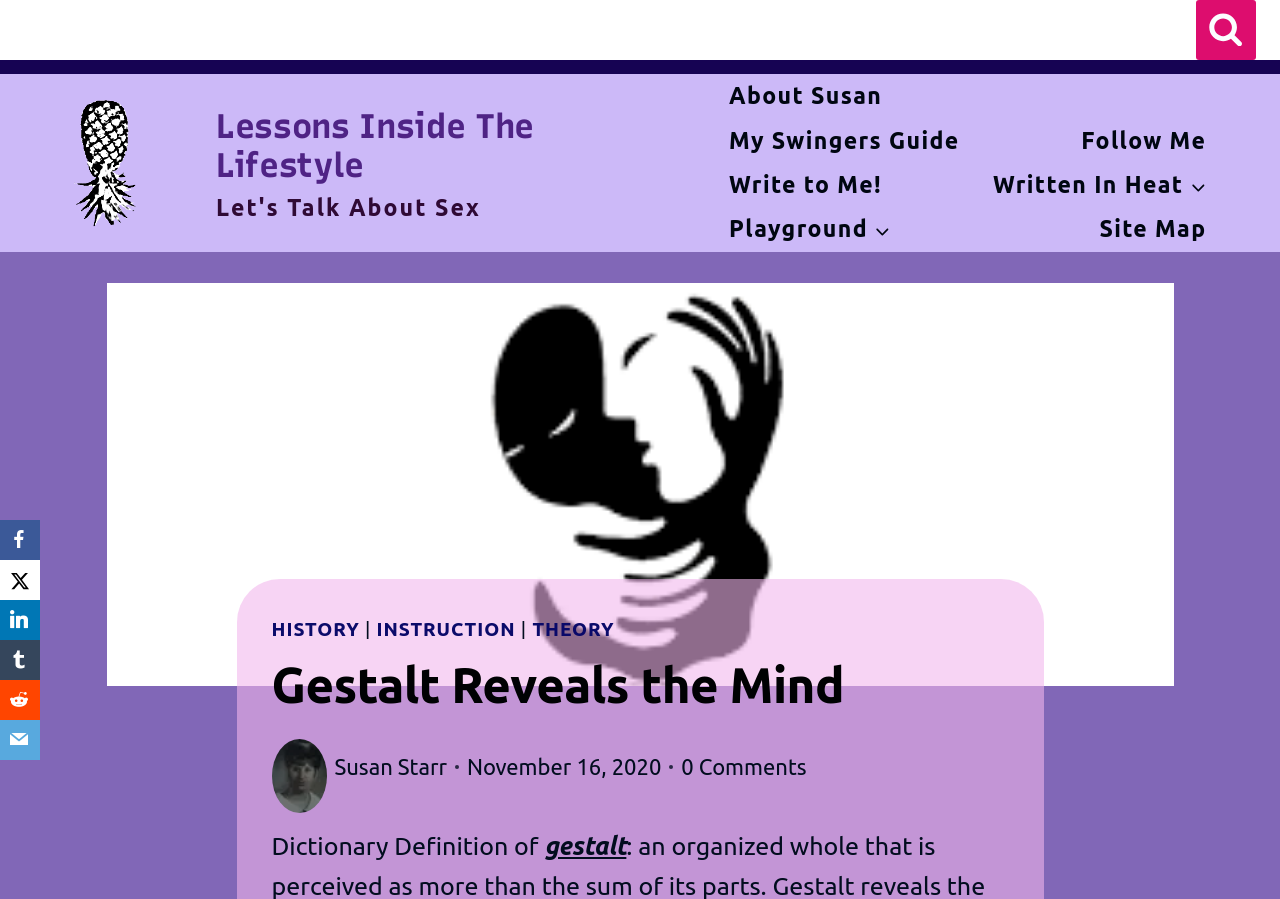Identify the bounding box coordinates of the area you need to click to perform the following instruction: "View search form".

[0.934, 0.0, 0.981, 0.067]